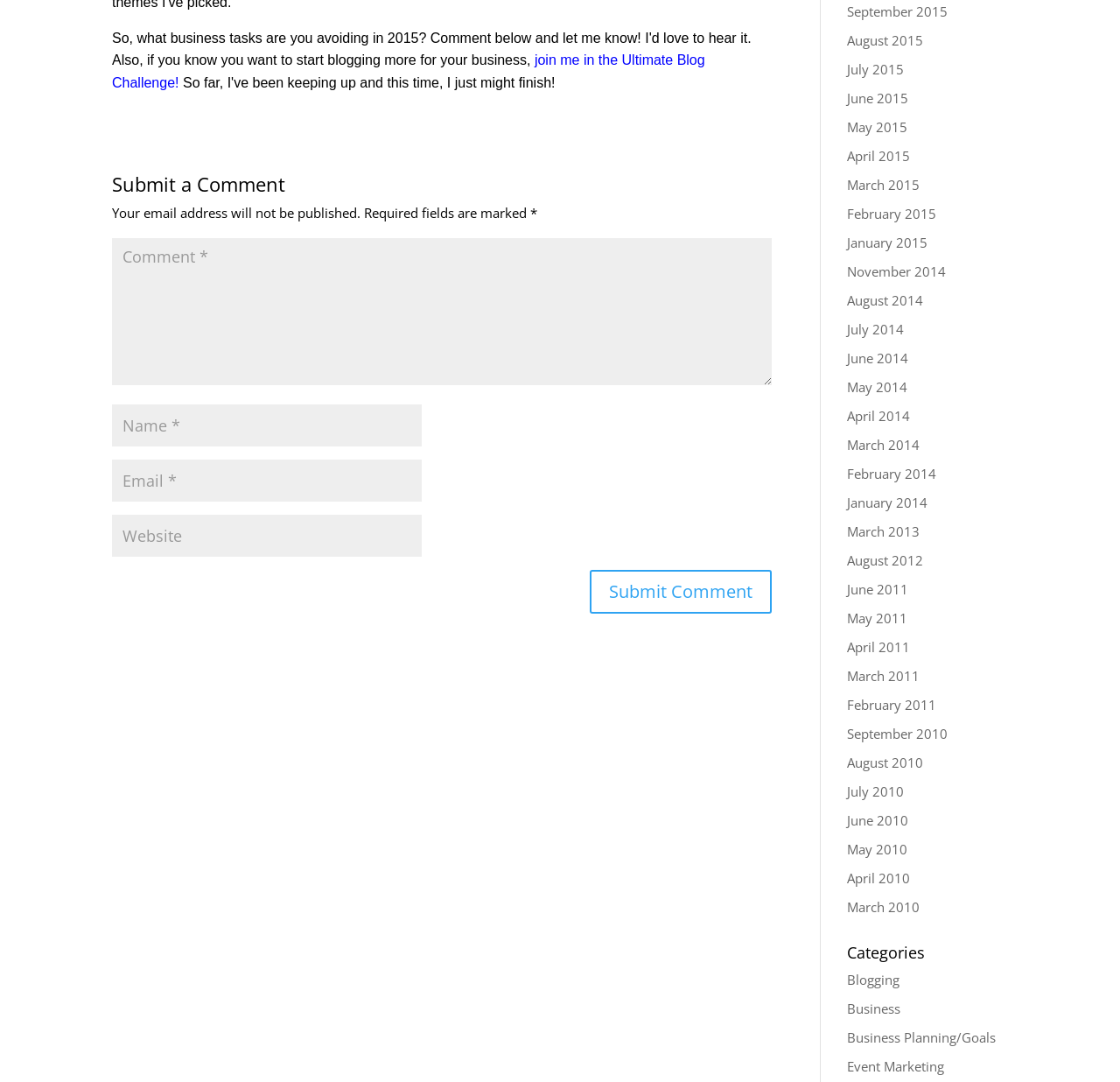What is the category 'Business Planning/Goals' related to?
From the details in the image, provide a complete and detailed answer to the question.

The category 'Business Planning/Goals' is a subcategory of 'Business', as it is listed under the 'Business' category in the right column.